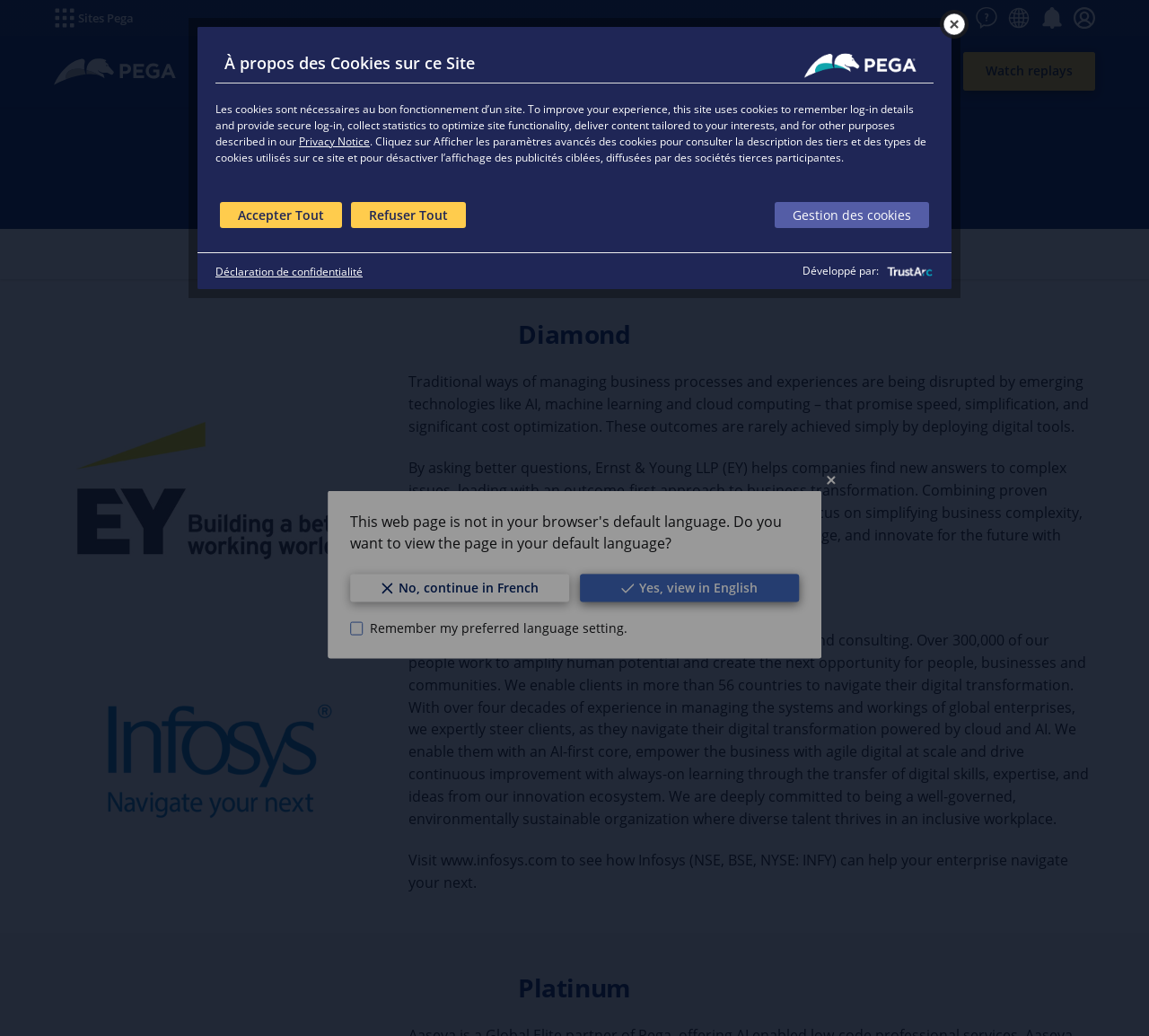Determine the bounding box coordinates of the element's region needed to click to follow the instruction: "Click on the 'Close this dialog window' button". Provide these coordinates as four float numbers between 0 and 1, formatted as [left, top, right, bottom].

[0.715, 0.454, 0.732, 0.474]